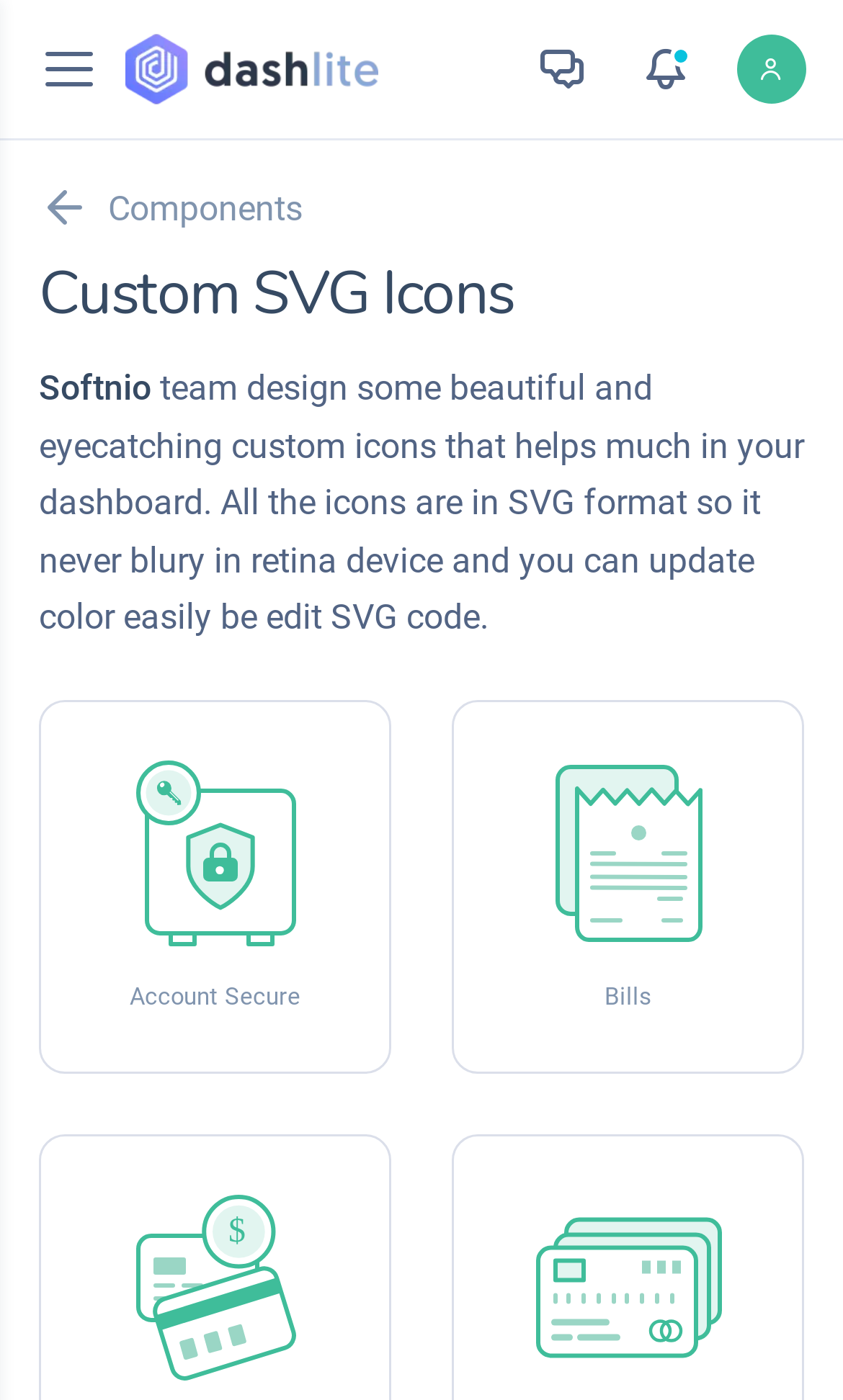Determine the bounding box of the UI element mentioned here: "FAQ". The coordinates must be in the format [left, top, right, bottom] with values ranging from 0 to 1.

None